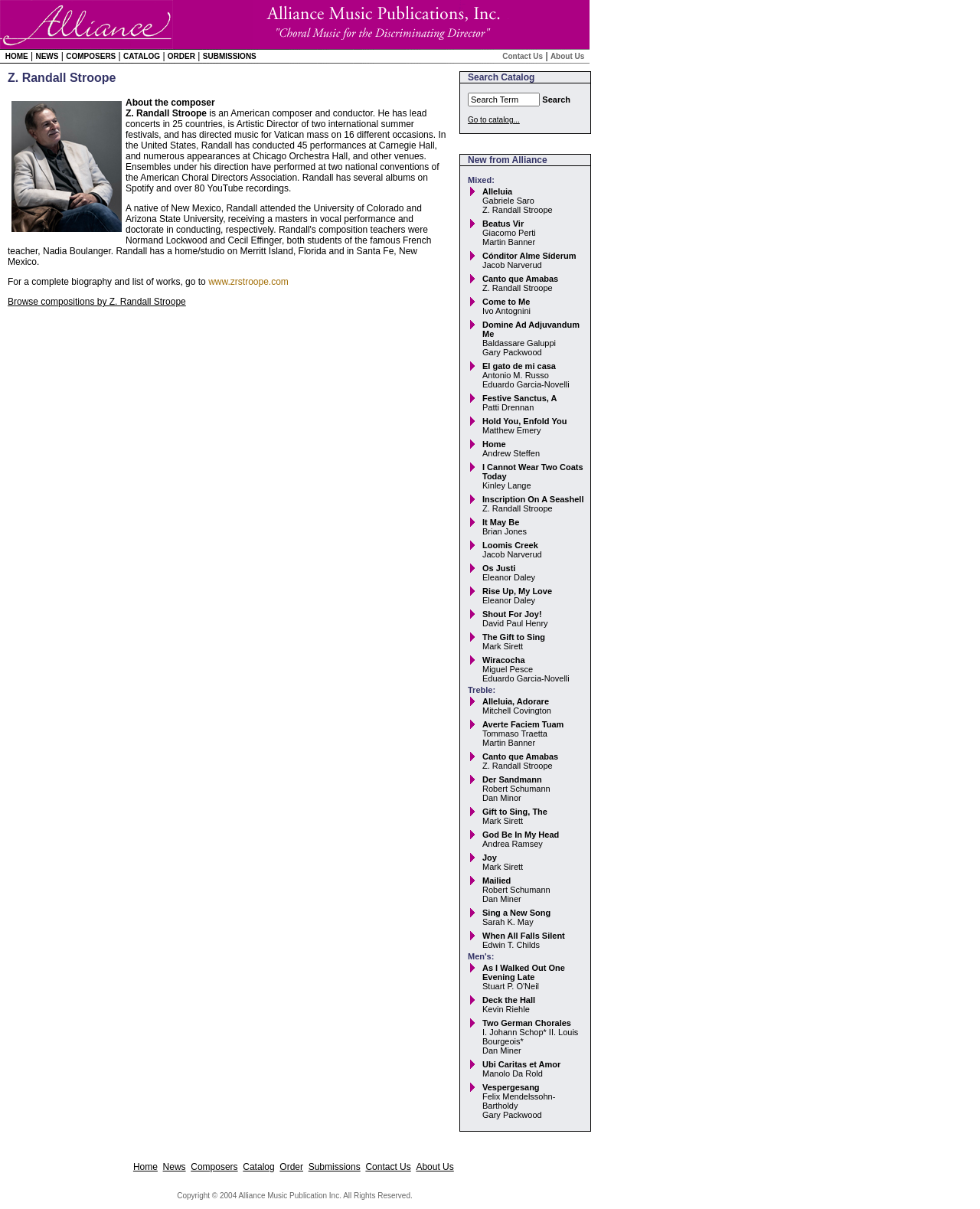Answer the question below using just one word or a short phrase: 
How many countries has the composer led concerts in?

25